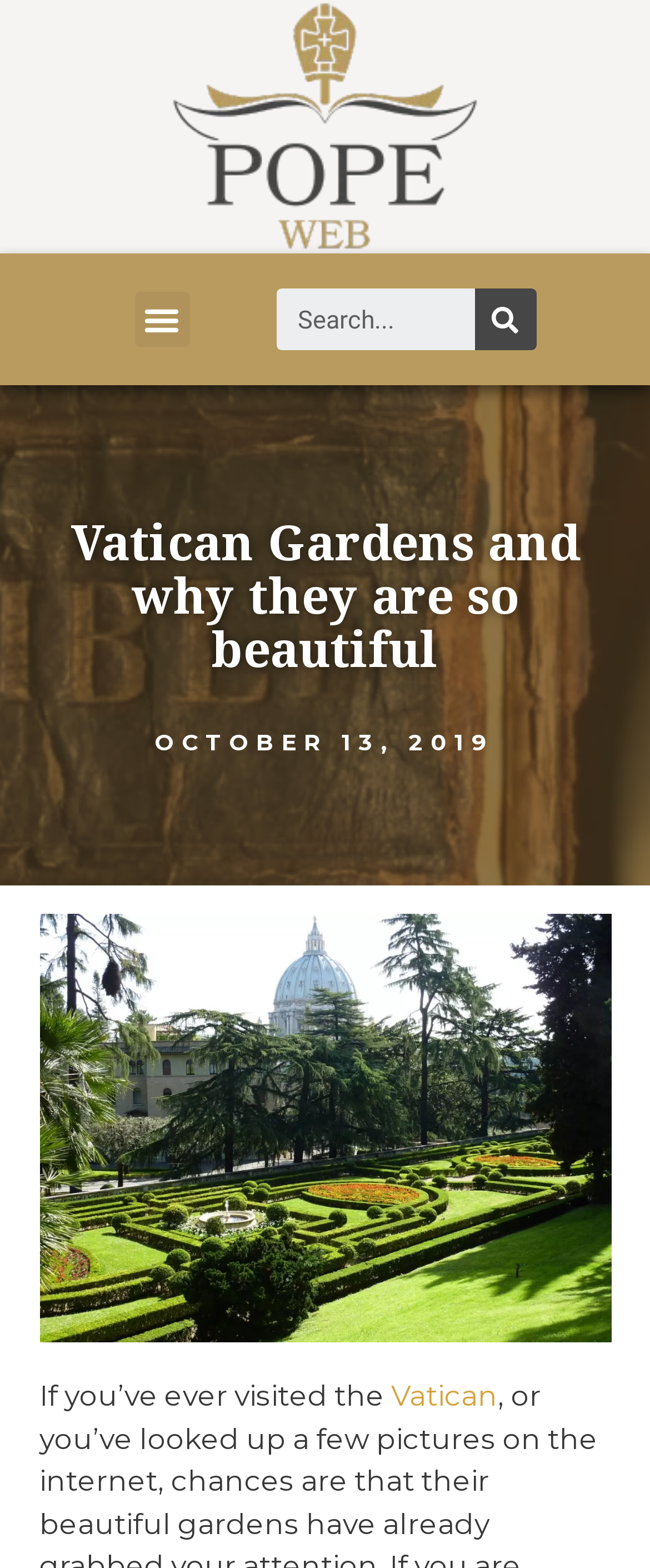Answer the following inquiry with a single word or phrase:
What is the logo of the website?

pope2you logo